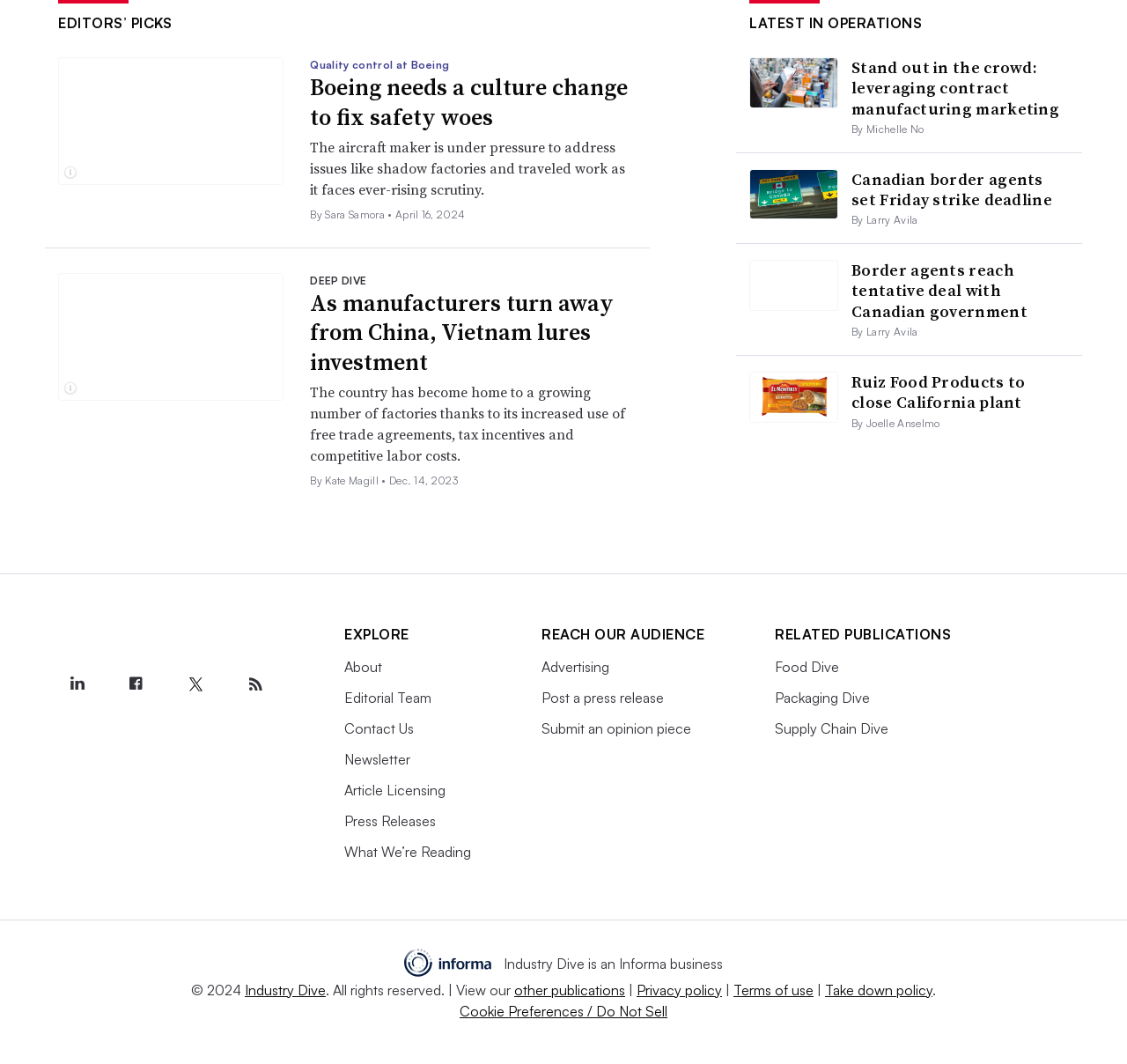What is the topic of the 'DEEP DIVE' section?
Provide a concise answer using a single word or phrase based on the image.

Vietnam lures investment